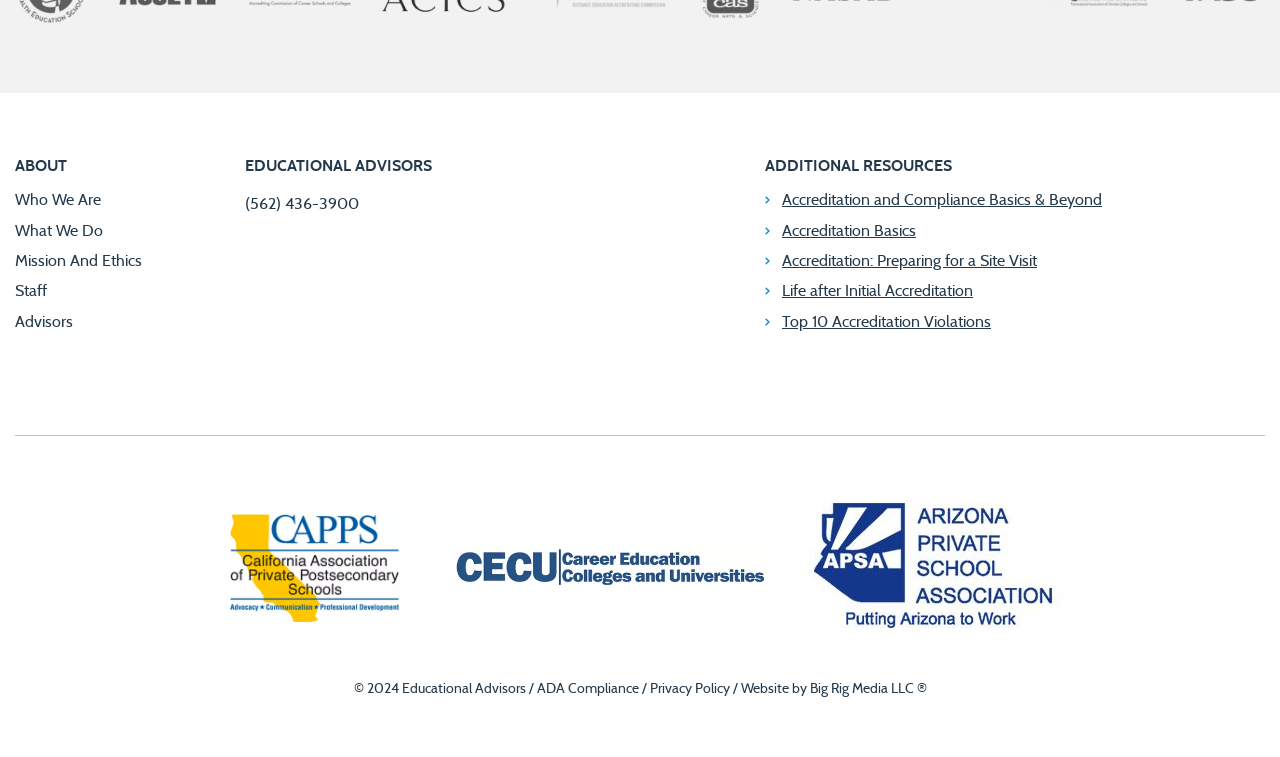Identify the coordinates of the bounding box for the element that must be clicked to accomplish the instruction: "Click on Who We Are".

[0.012, 0.254, 0.079, 0.275]